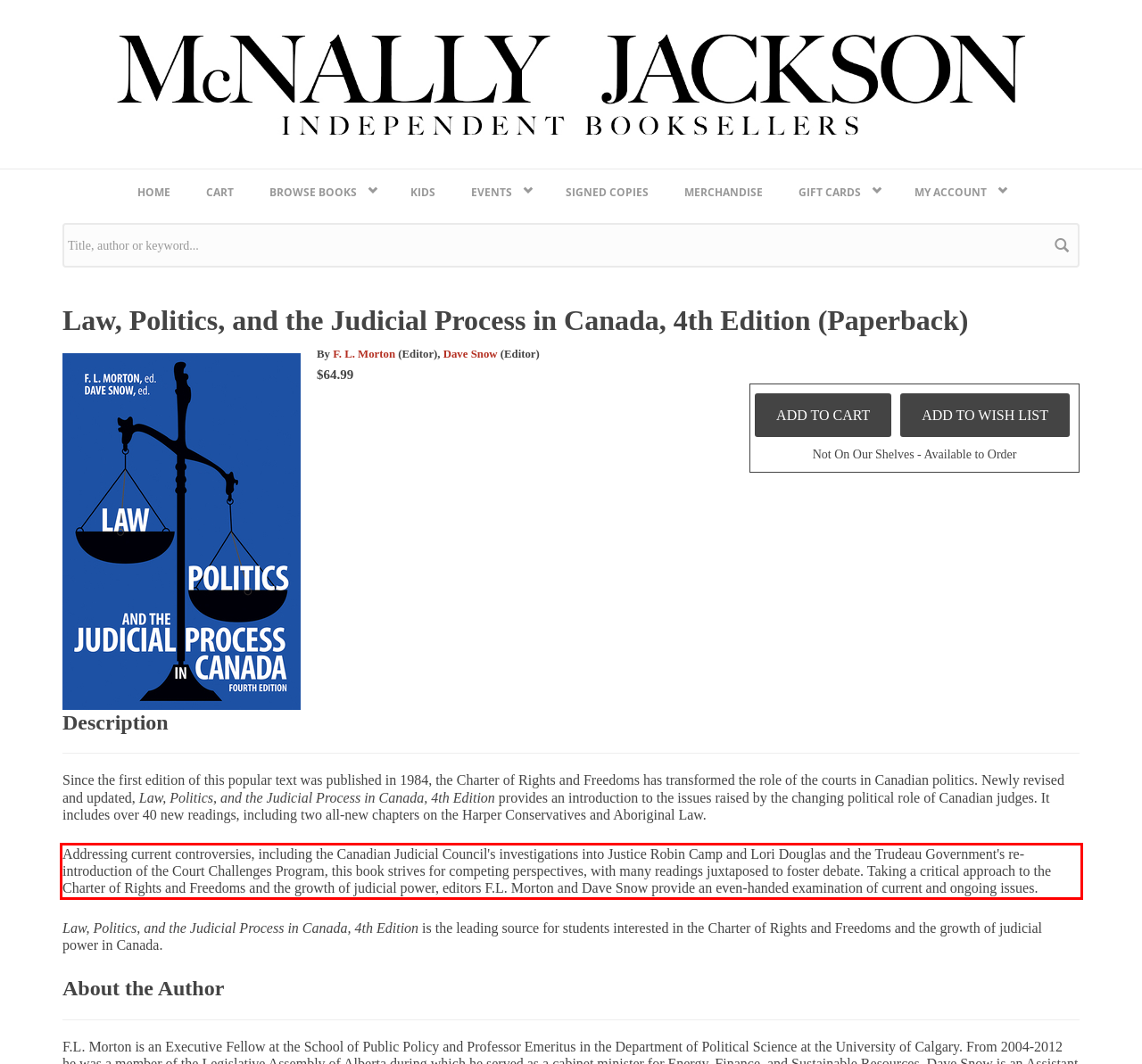Analyze the screenshot of the webpage and extract the text from the UI element that is inside the red bounding box.

Addressing current controversies, including the Canadian Judicial Council's investigations into Justice Robin Camp and Lori Douglas and the Trudeau Government's re-introduction of the Court Challenges Program, this book strives for competing perspectives, with many readings juxtaposed to foster debate. Taking a critical approach to the Charter of Rights and Freedoms and the growth of judicial power, editors F.L. Morton and Dave Snow provide an even-handed examination of current and ongoing issues.